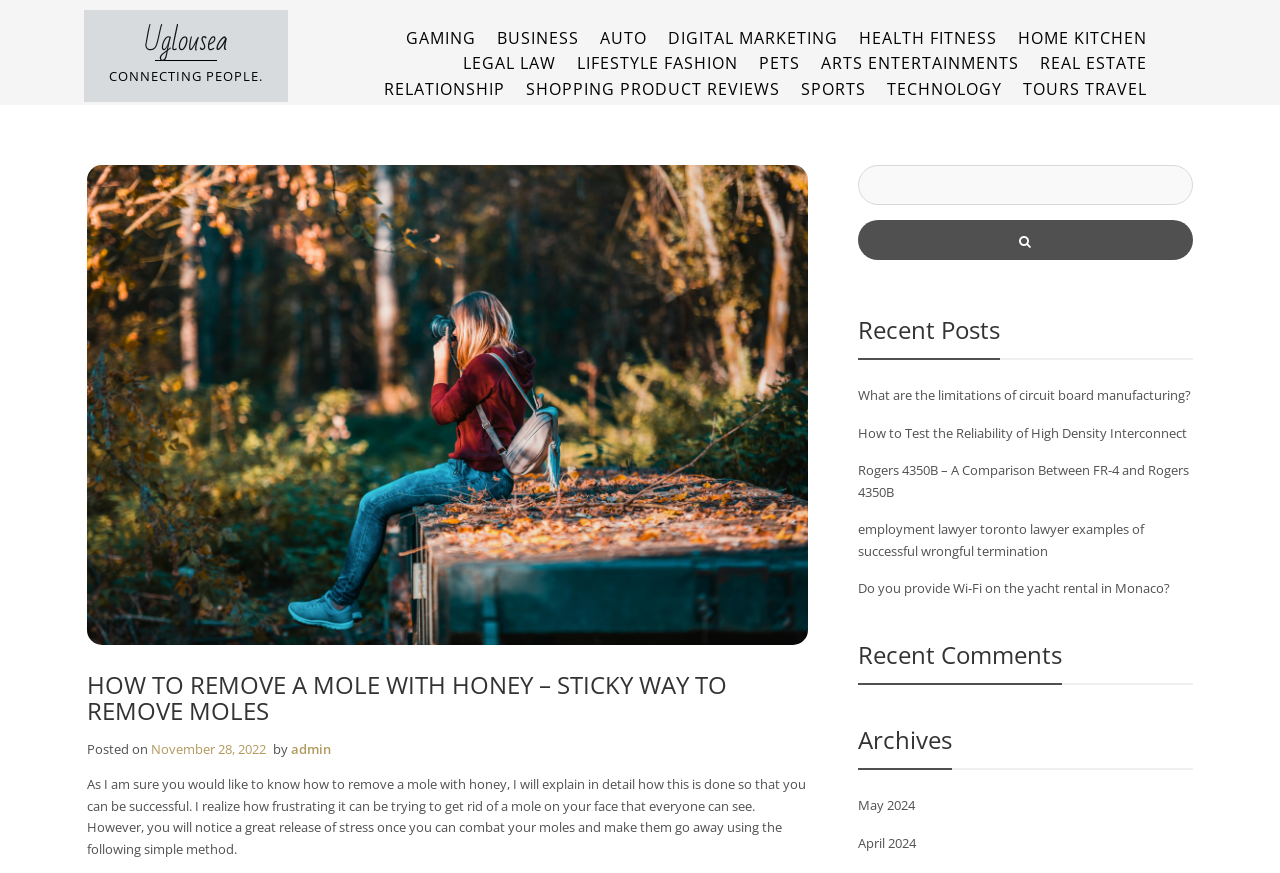Refer to the image and provide a thorough answer to this question:
What is the category of the article?

I determined the category of the article by looking at the links in the top navigation bar, which include categories such as GAMING, BUSINESS, AUTO, and HEALTH FITNESS. The article's content, which discusses removing moles with honey, suggests that it falls under the HEALTH FITNESS category.